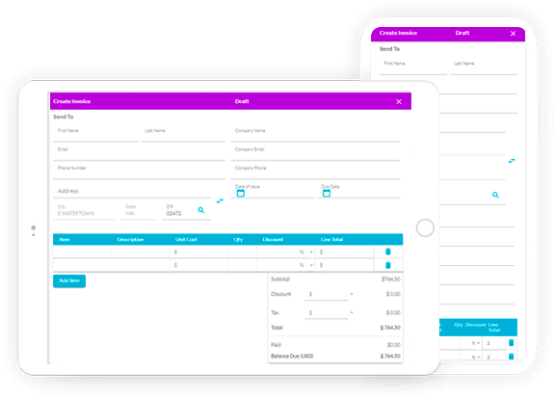Capture every detail in the image and describe it fully.

The image features a digital interface for an invoicing application, displayed on both a tablet and a smartphone. The focus is on the "Create Invoice" section at the top, featuring fields for entering customer information such as "First Name," "Last Name," email, and phone number. Below these fields, there's a table for itemized billing, allowing users to add items, along with a summary of costs, including subtotal, discount, tip, and total amount due. The layout is designed for ease of use, with clear sections for inputting details and tracking financial information, ideal for businesses managing invoices and payments efficiently. The color scheme includes vibrant purple accents, enhancing visual appeal and user engagement.